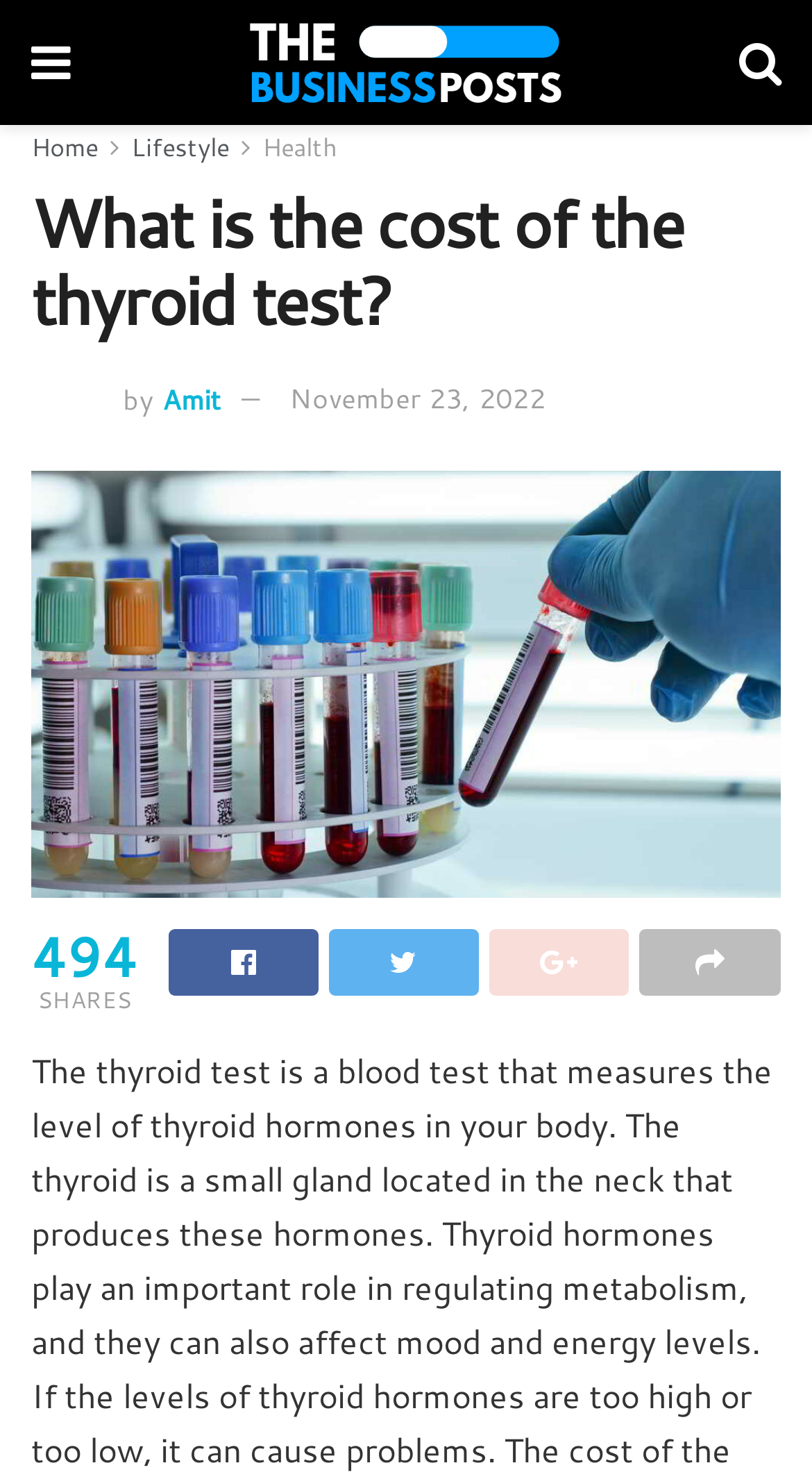Describe all the key features and sections of the webpage thoroughly.

The webpage appears to be an article about the cost of a thyroid test. At the top, there is a navigation menu with links to "Home", "Lifestyle", and "Health". On the top-right corner, there are two icons, one representing a search function and the other representing a user profile.

Below the navigation menu, there is a heading that reads "What is the cost of the thyroid test?" accompanied by an image of a person, likely the author, named Amit. The author's name is also a clickable link. The publication date, November 23, 2022, is displayed next to the author's name.

The main content of the article is a large block of text, which is not explicitly described in the accessibility tree. However, based on the meta description, it likely discusses the thyroid test, a blood test that measures the level of thyroid hormones in the body.

On the right side of the article, there are social media sharing links, represented by icons, and a counter displaying the number of shares, 494. At the very bottom of the page, there is a link to the article title, "What is the cost of the thyroid test?", which is also an image.

There are a total of 5 images on the page, including the author's image, the article title image, and three icons in the navigation menu.